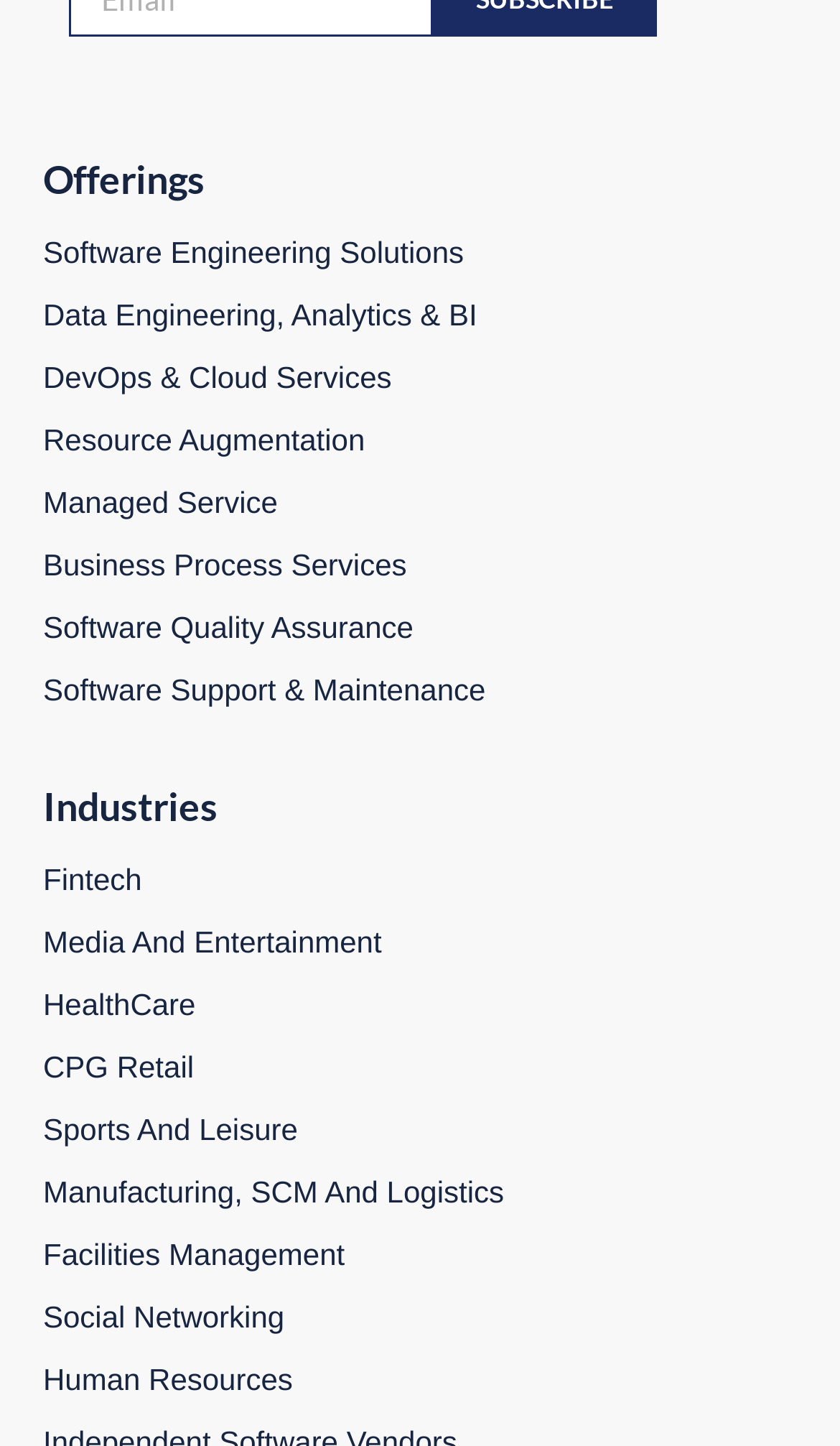Determine the bounding box coordinates for the area you should click to complete the following instruction: "Explore Fintech".

[0.051, 0.596, 0.169, 0.62]